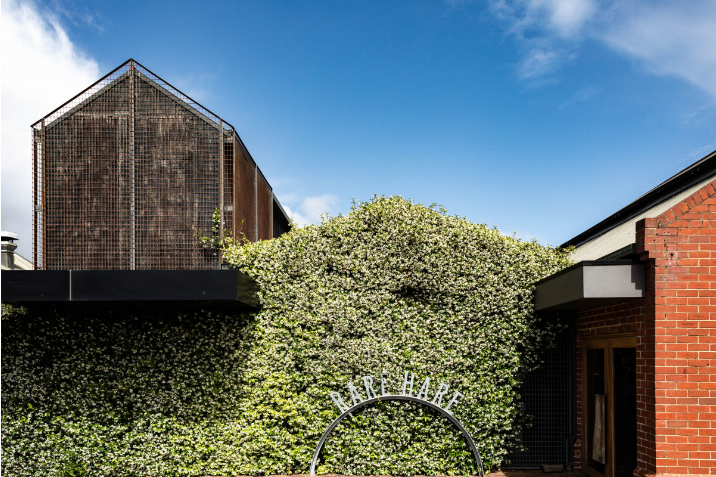Break down the image and describe every detail you can observe.

The image showcases the inviting exterior of the Rare Hare Wine & Food Store, where nature and modern architecture elegantly blend. In the foreground, a prominent archway bears the name "RARE HARE," surrounded by lush greenery that cascades down the walls, creating a vibrant and welcoming atmosphere. Above, the sleek, contemporary structure features a distinctive geometric design with a metal and glass facade, contrasting against the rustic charm of the brick building to the right. The sky is bright and clear, enhancing the picturesque setting of this unique venue, which promises a rich experience of food and wine amidst beautiful surroundings.